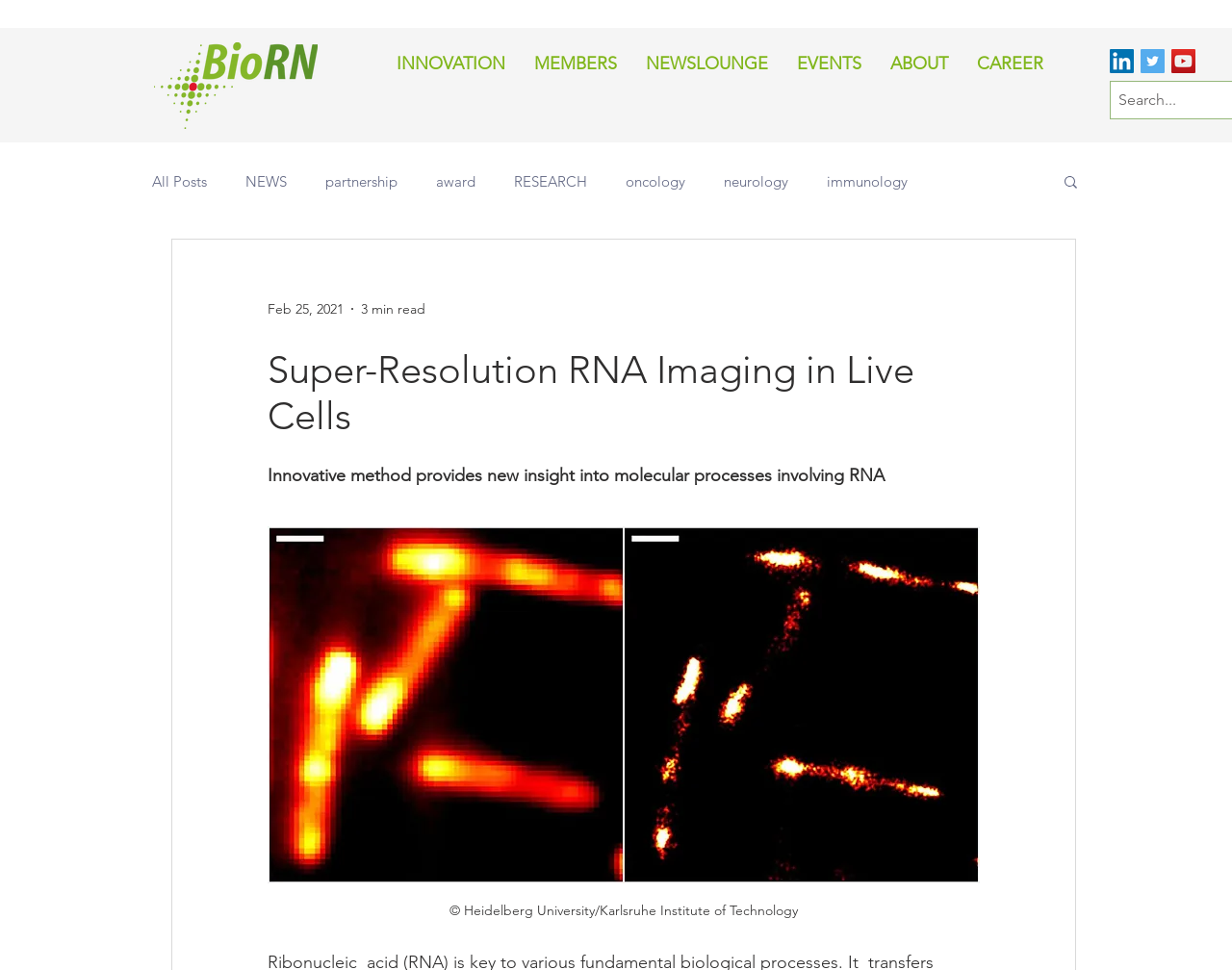What is the main topic of the webpage?
Based on the screenshot, respond with a single word or phrase.

RNA Imaging